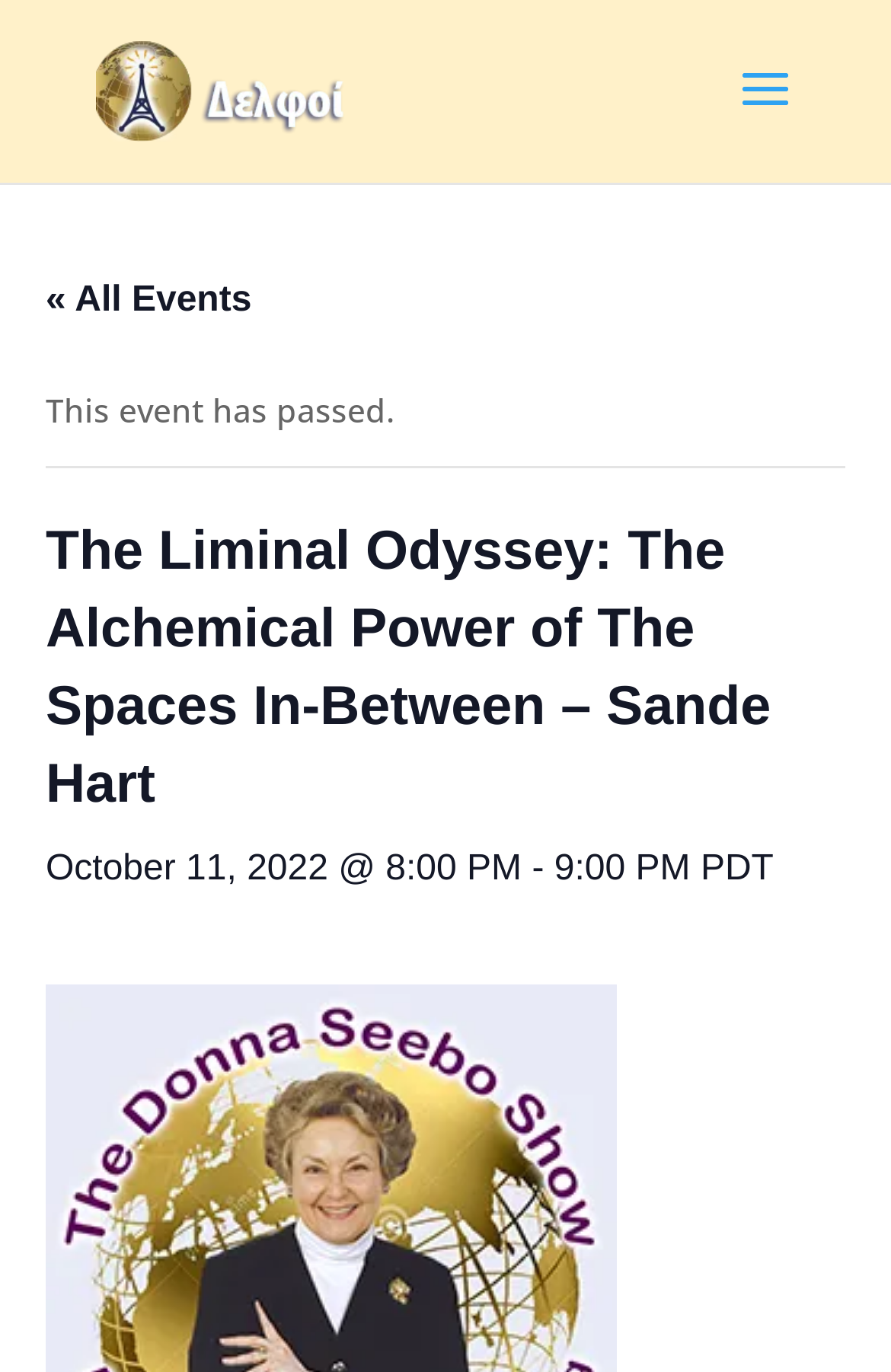Using the provided element description, identify the bounding box coordinates as (top-left x, top-left y, bottom-right x, bottom-right y). Ensure all values are between 0 and 1. Description: alt="Delphi Vision International"

[0.108, 0.051, 0.401, 0.078]